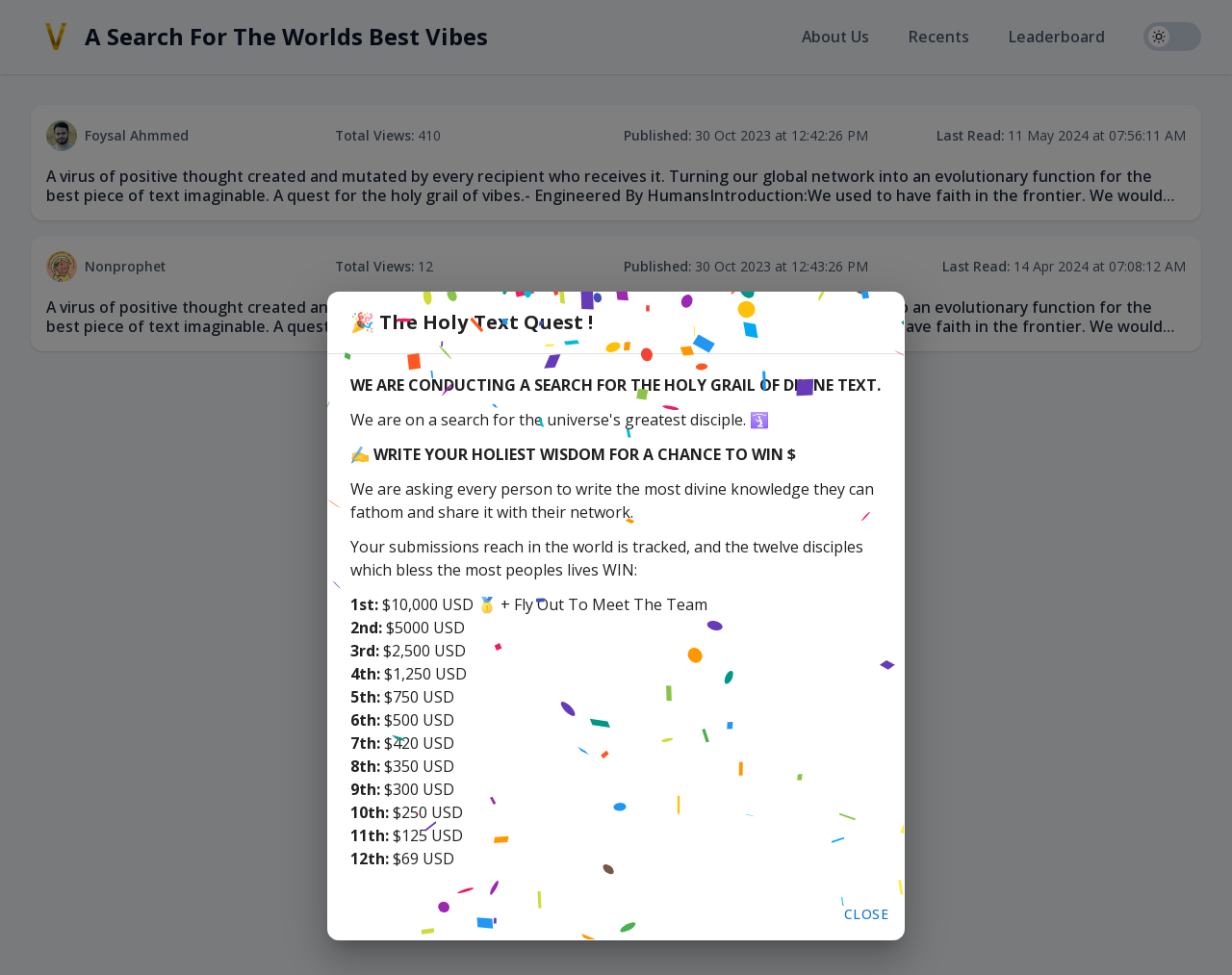Please find the top heading of the webpage and generate its text.

A Search For The Worlds Best Vibes